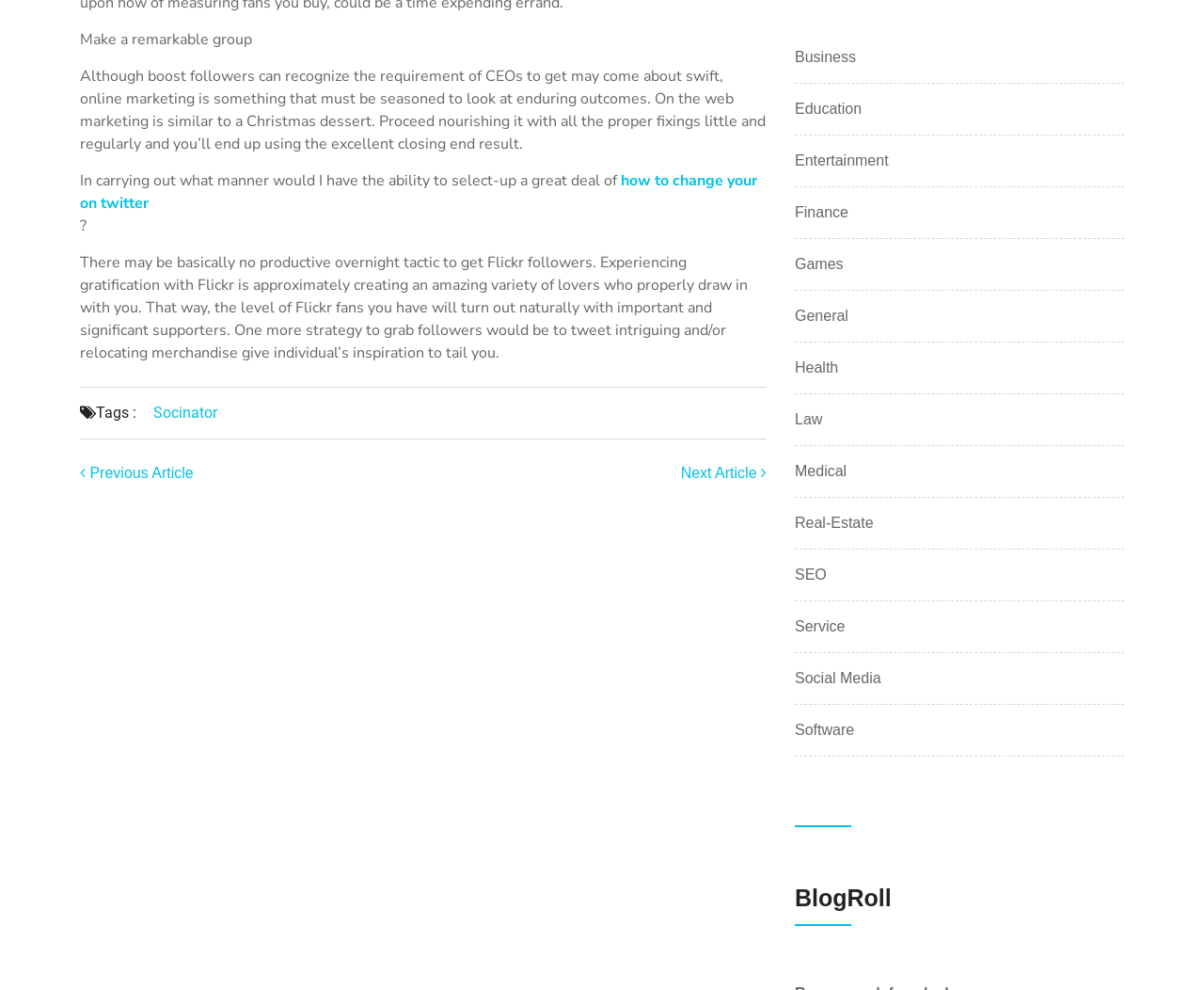Highlight the bounding box coordinates of the region I should click on to meet the following instruction: "Click on 'how to change your on twitter'".

[0.066, 0.172, 0.629, 0.216]